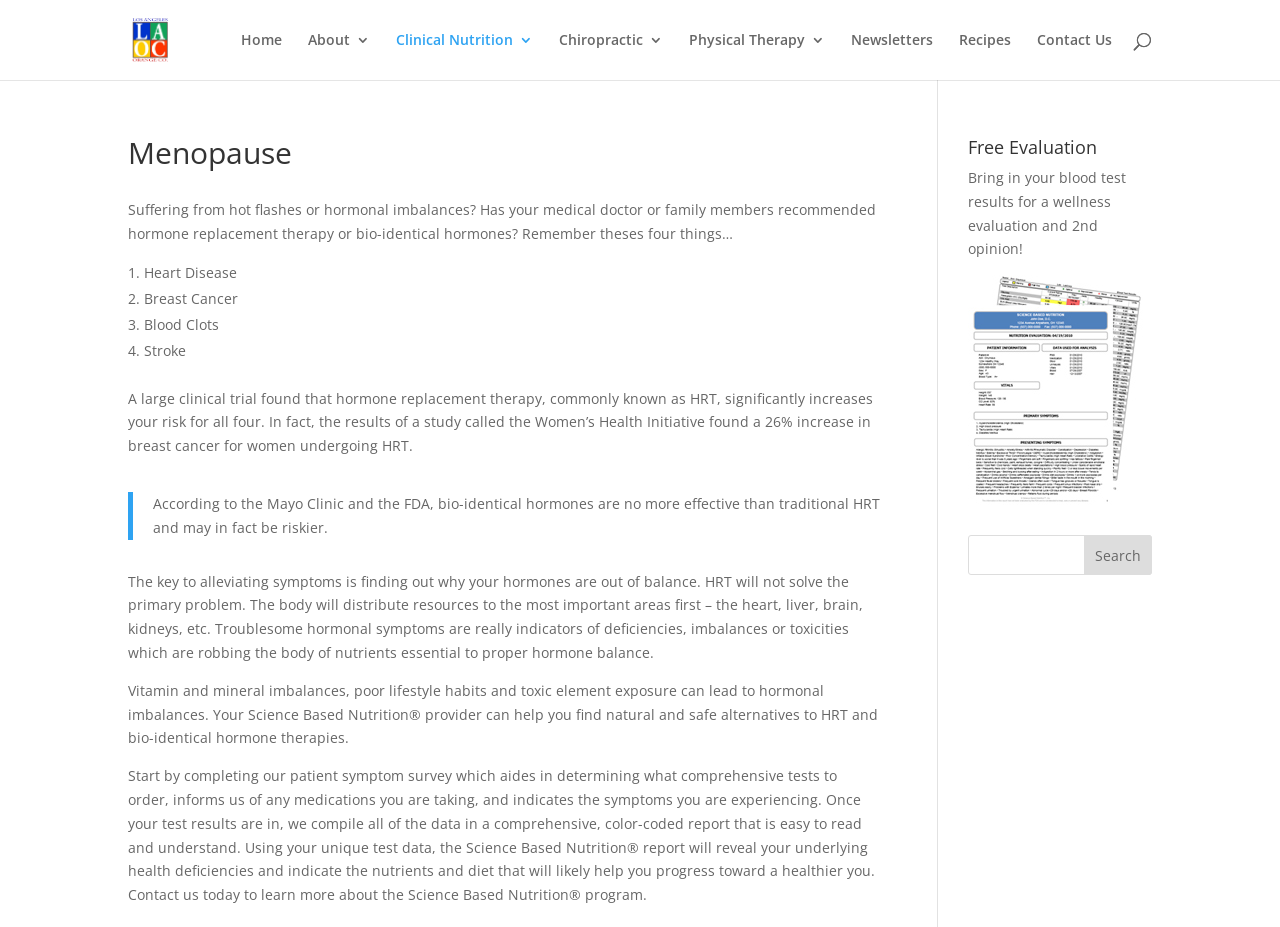Find the bounding box coordinates of the element to click in order to complete the given instruction: "Read the 'Menopause' heading."

[0.1, 0.149, 0.689, 0.192]